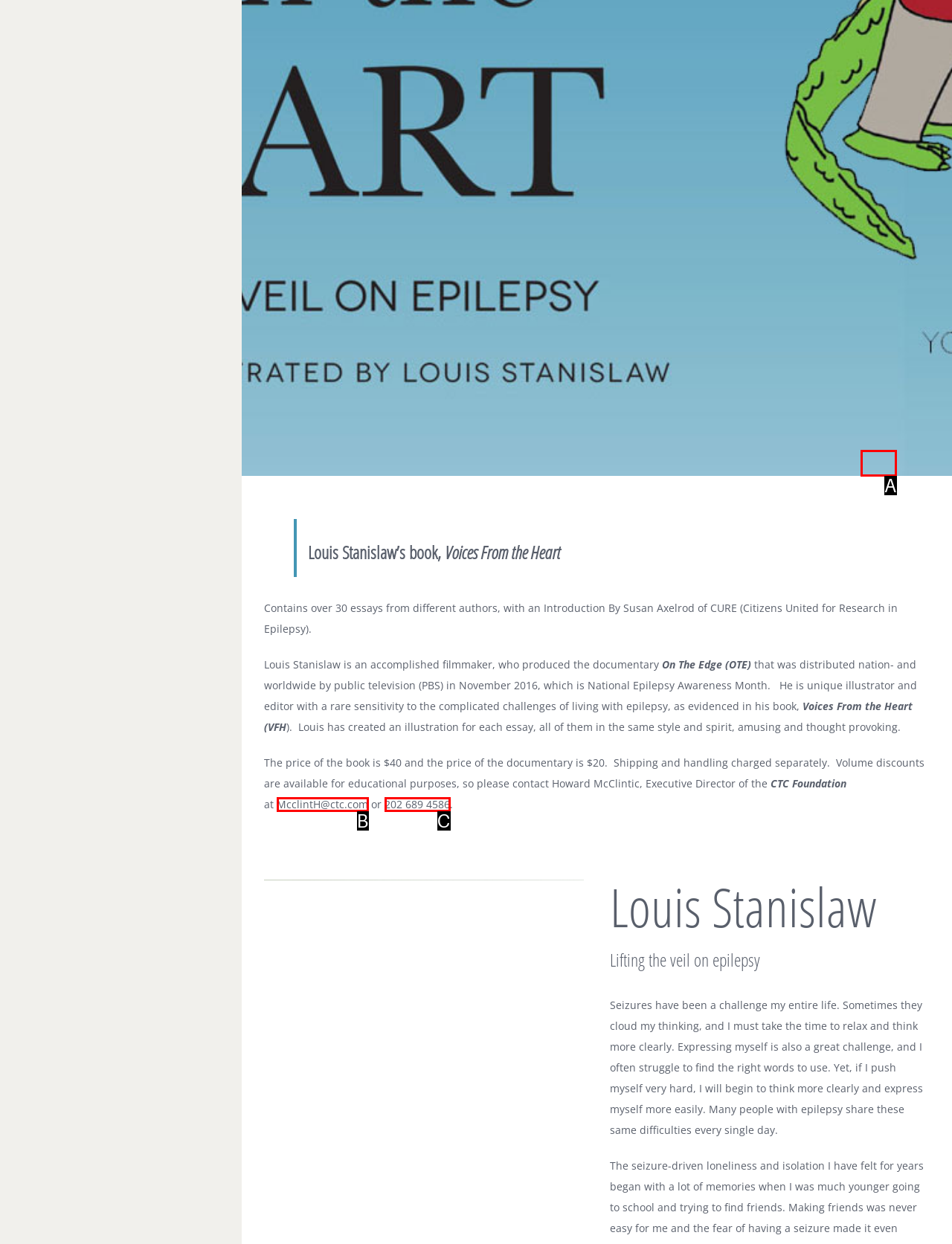Determine the HTML element that aligns with the description: Groundhog Day
Answer by stating the letter of the appropriate option from the available choices.

None